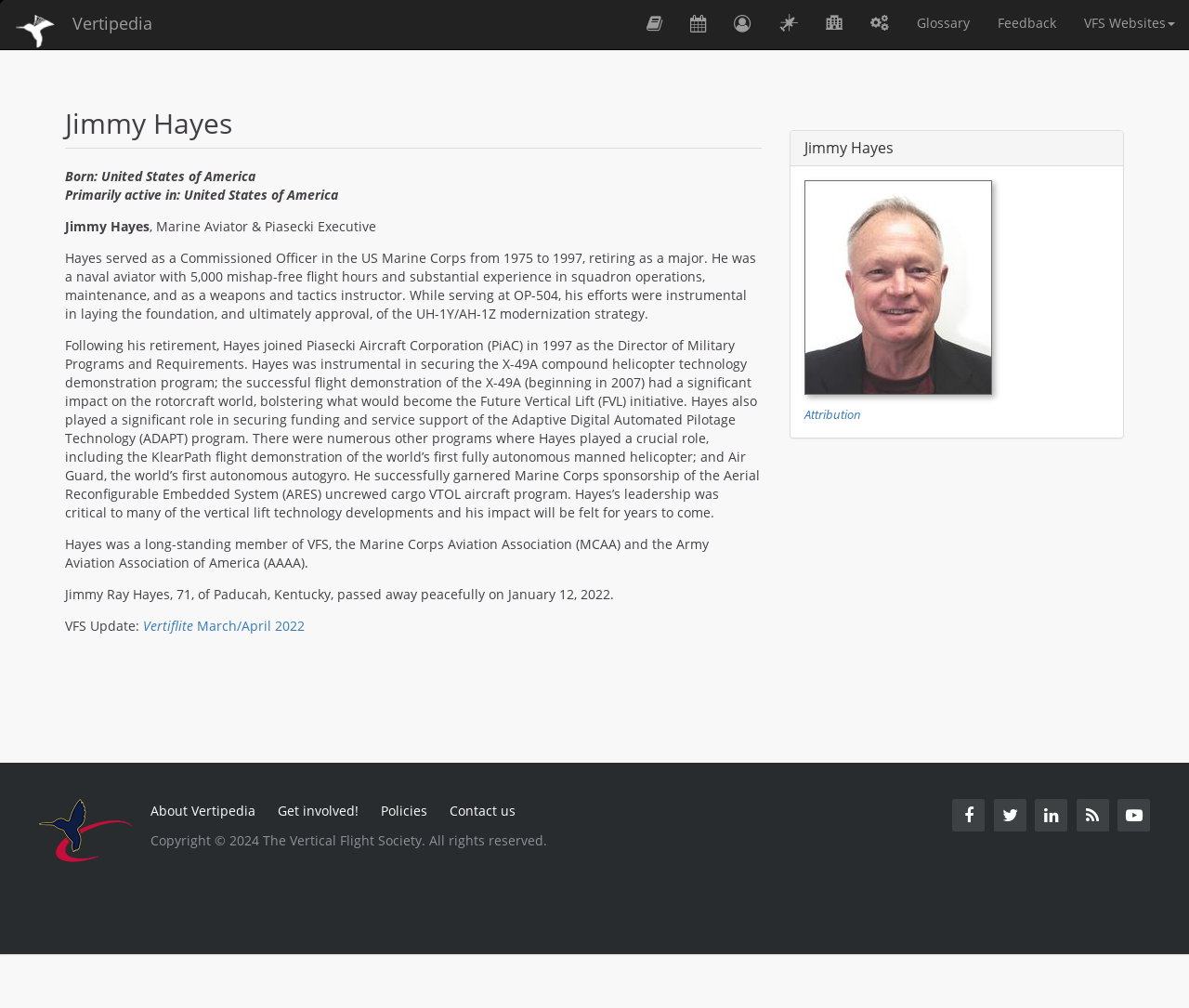Using the elements shown in the image, answer the question comprehensively: What is the name of the publication mentioned on the webpage?

I found the answer by looking at the link elements on the webpage, specifically the one with the text 'Vertiflite March/April 2022'. This suggests that Vertiflite is a publication mentioned on the webpage.